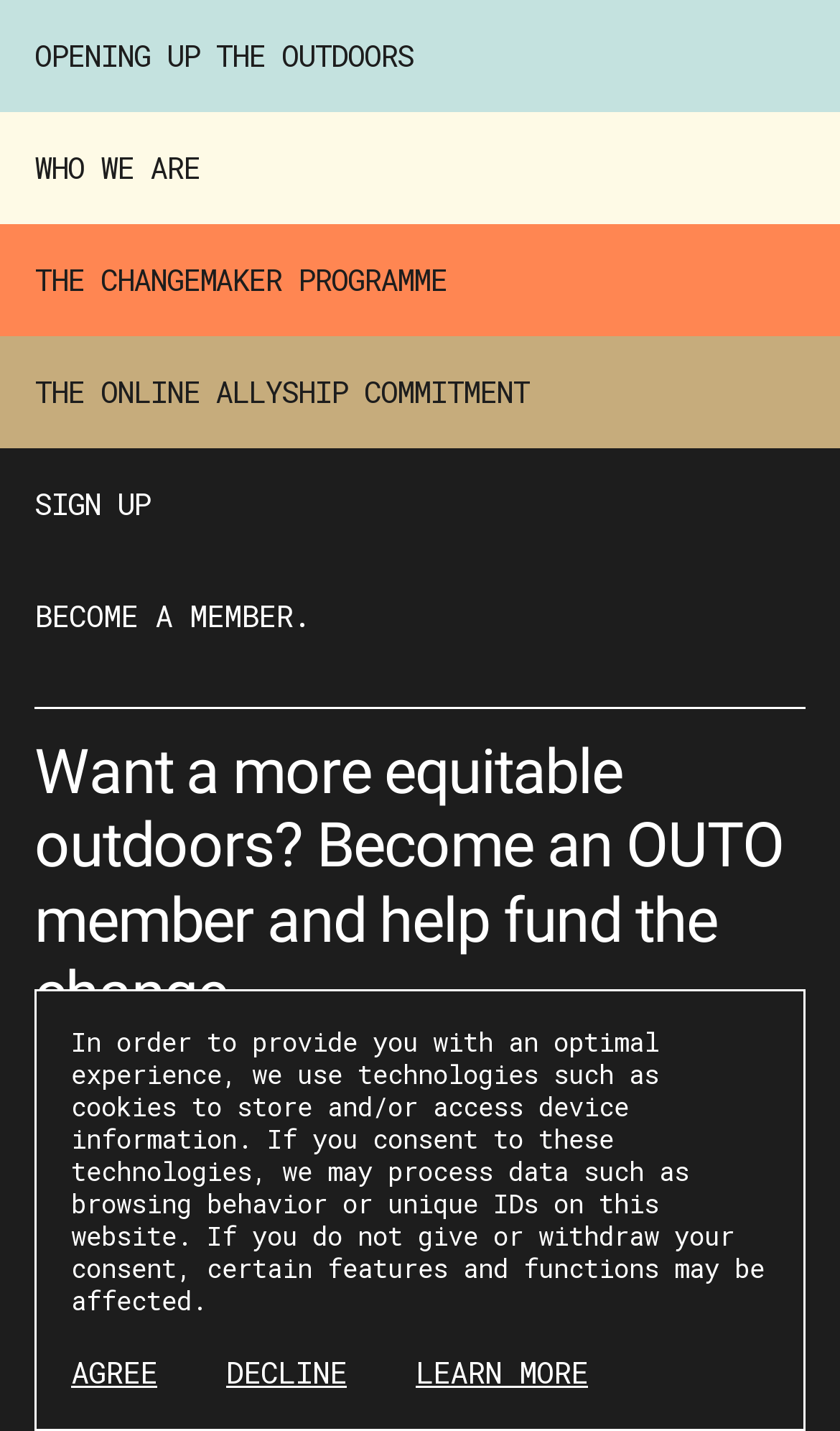Determine the bounding box coordinates of the area to click in order to meet this instruction: "Click on THE ONLINE ALLYSHIP COMMITMENT".

[0.0, 0.235, 1.0, 0.313]